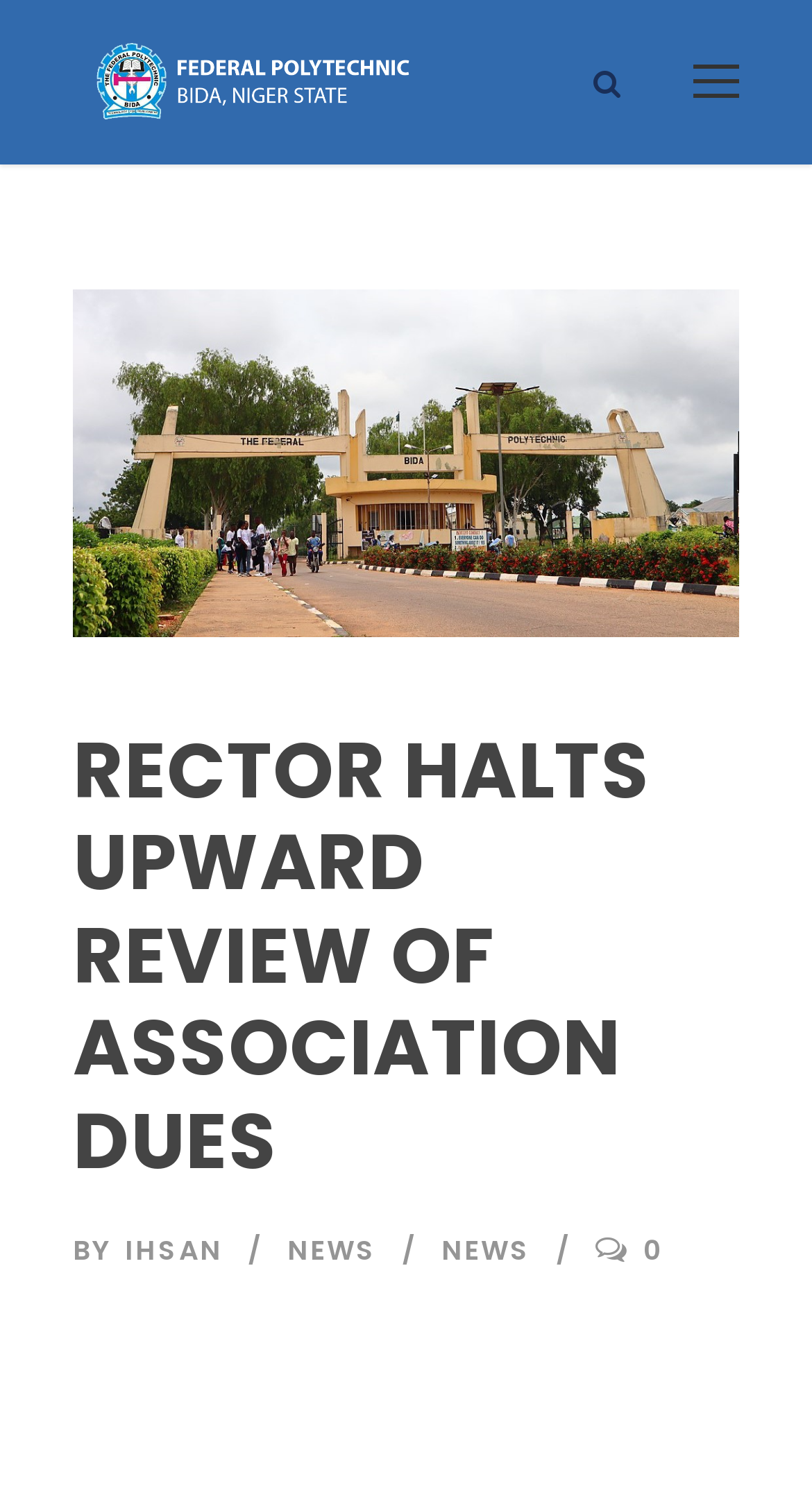Reply to the question below using a single word or brief phrase:
Who is the author of the article?

IHSAN